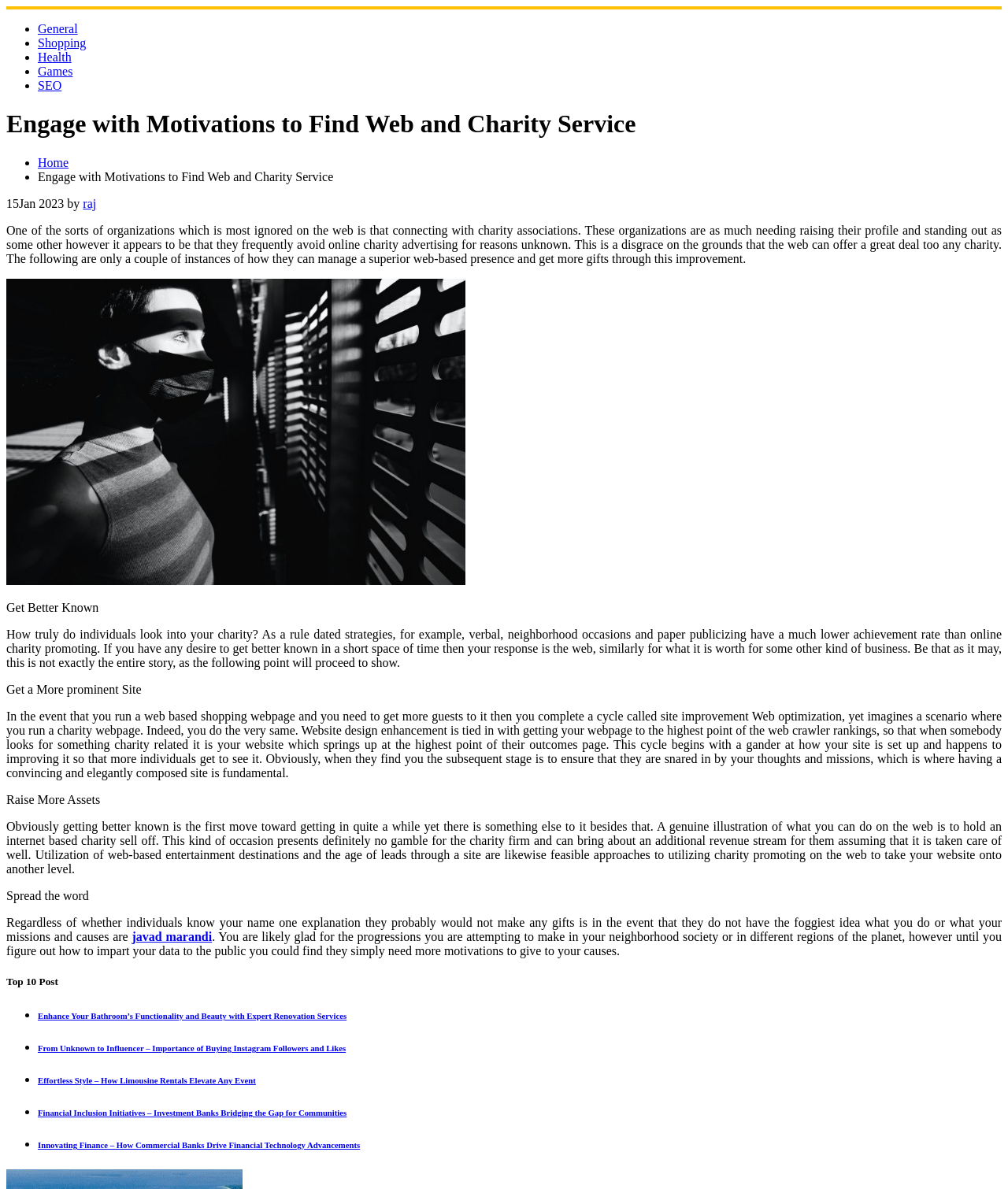Find the bounding box of the UI element described as: "Home". The bounding box coordinates should be given as four float values between 0 and 1, i.e., [left, top, right, bottom].

[0.038, 0.131, 0.068, 0.142]